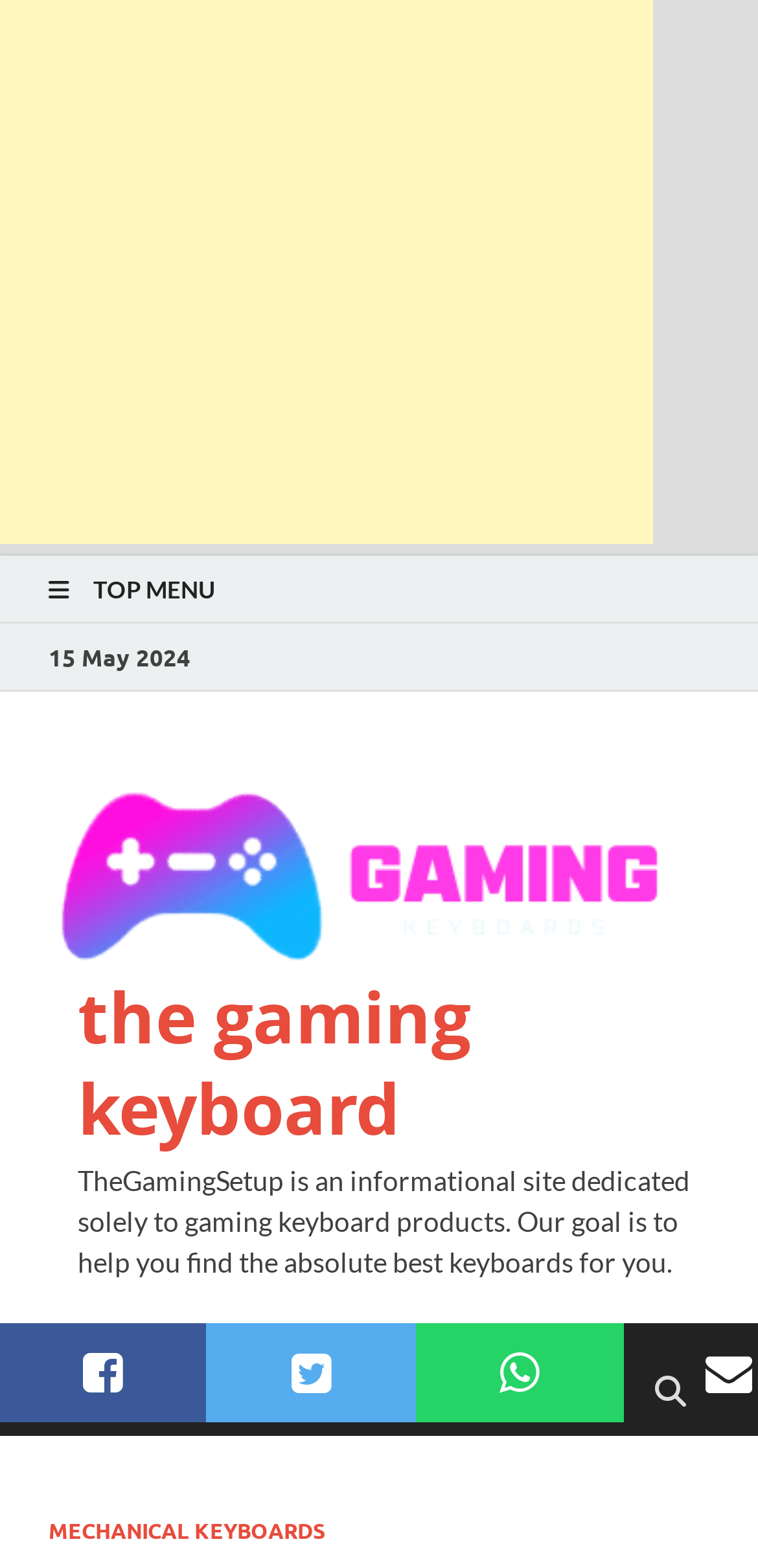Generate a comprehensive description of the webpage content.

The webpage appears to be an article or blog post discussing the use of gaming keyboards for work in a professional setting. At the top of the page, there is an advertisement iframe that spans almost the entire width of the page. Below the advertisement, there is a top menu link with the text "TOP MENU" and a date "15 May 2024" displayed to its right.

The main content of the page is focused on the topic of gaming keyboards, with a link to "the gaming keyboard" that is accompanied by an image of a gaming keyboard. This link is positioned above a paragraph of text that describes the purpose of the website, TheGamingSetup, which is to provide information on gaming keyboard products and help users find the best keyboards for their needs.

To the right of the main content, there is a main menu link with the text "MAIN MENU" that contains a submenu link to "MECHANICAL KEYBOARDS". At the bottom of the page, there are three social media links, represented by icons, positioned in a horizontal row.